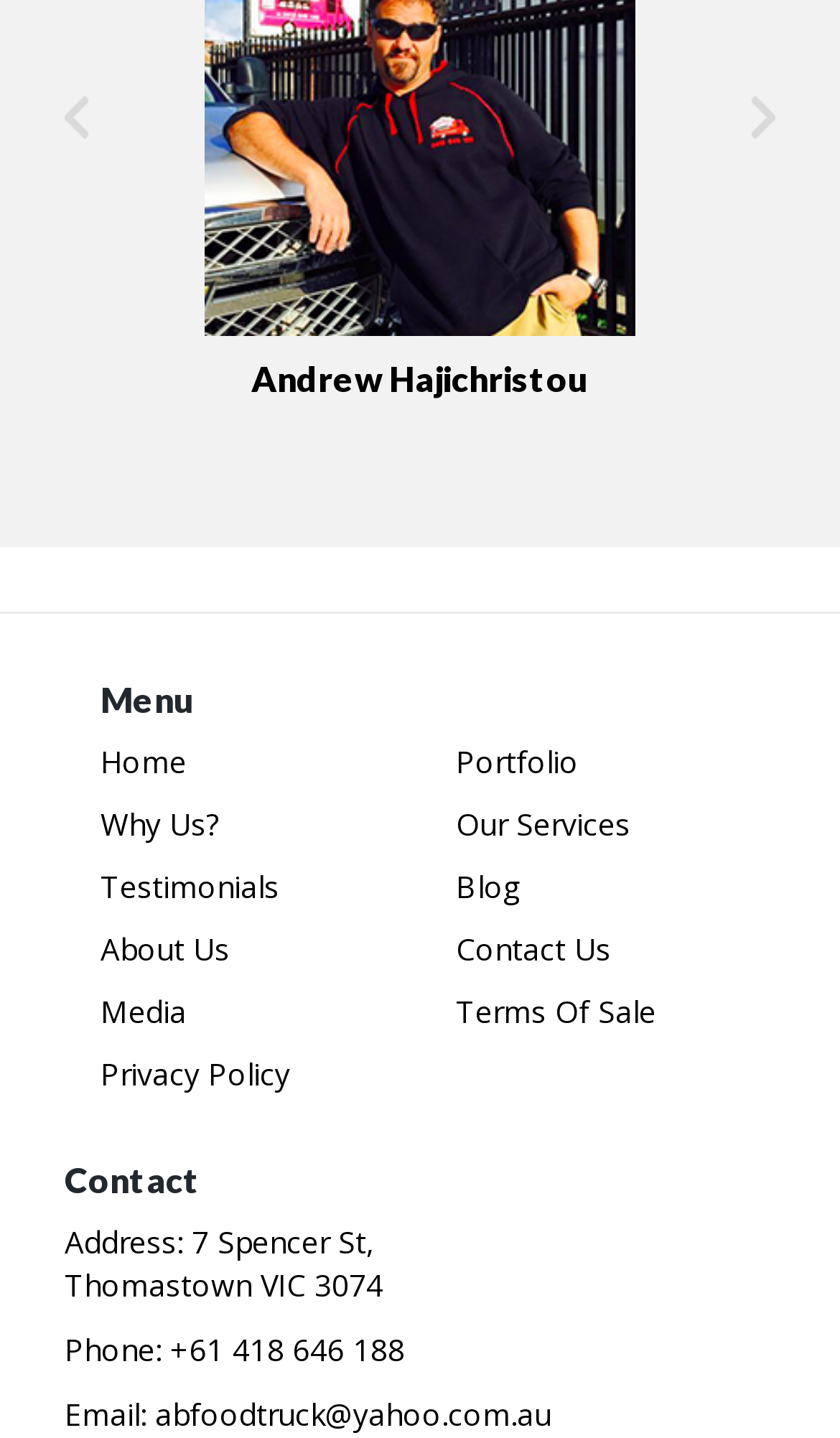Can you find the bounding box coordinates for the element that needs to be clicked to execute this instruction: "View Portfolio"? The coordinates should be given as four float numbers between 0 and 1, i.e., [left, top, right, bottom].

[0.542, 0.516, 0.688, 0.544]